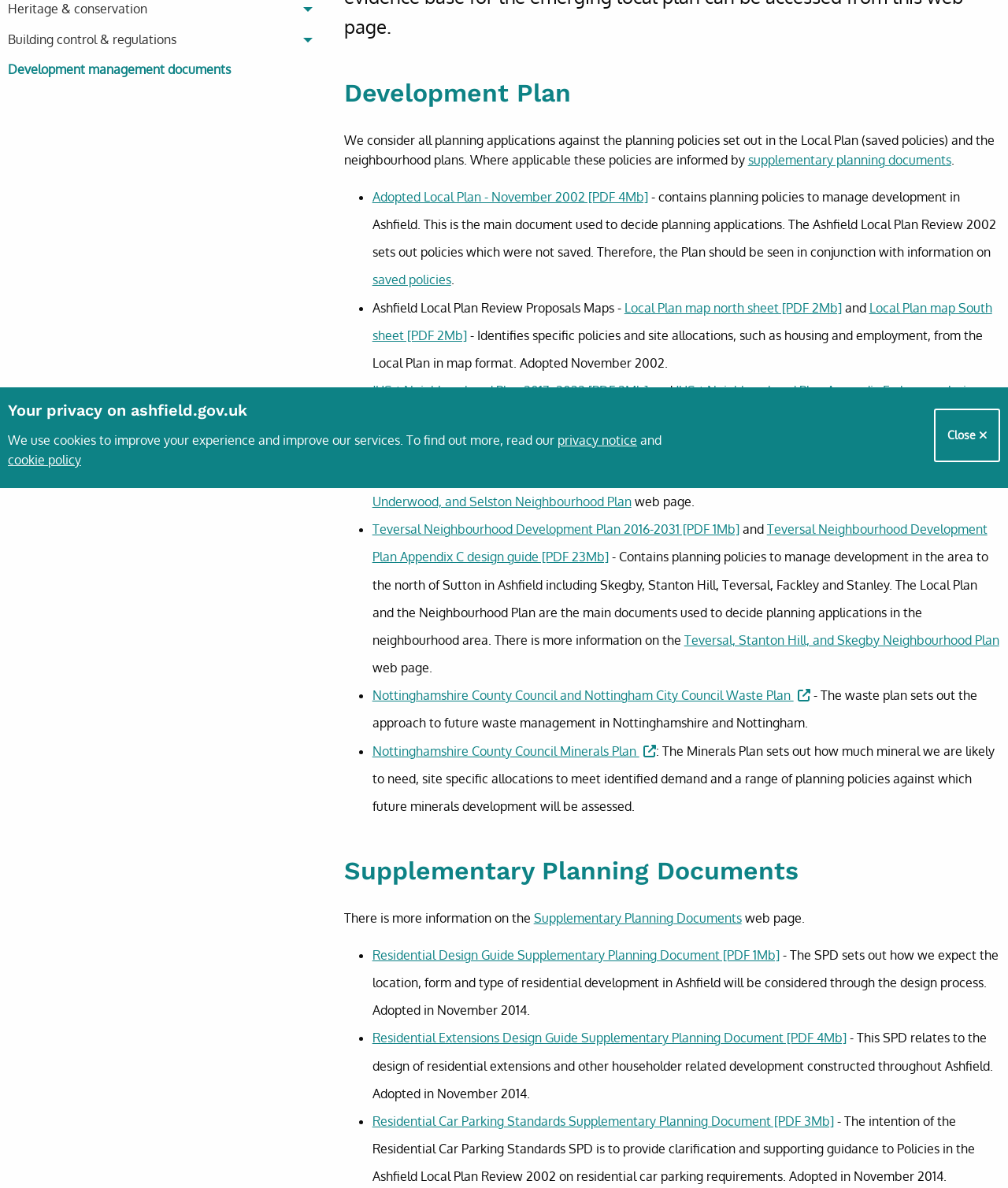Bounding box coordinates are given in the format (top-left x, top-left y, bottom-right x, bottom-right y). All values should be floating point numbers between 0 and 1. Provide the bounding box coordinate for the UI element described as: Building control & regulations

[0.008, 0.02, 0.29, 0.046]